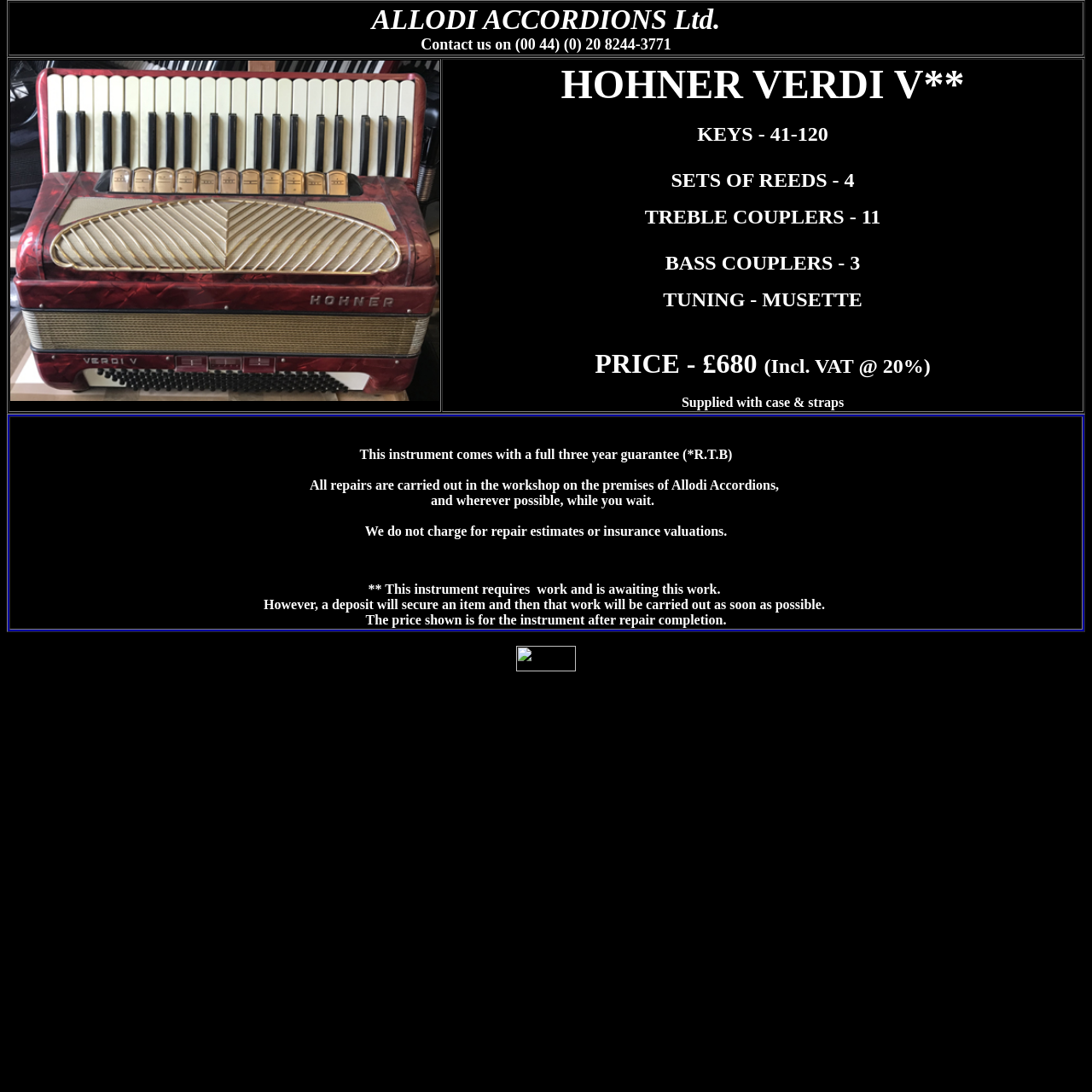What is the price of the instrument after repair completion?
Examine the image closely and answer the question with as much detail as possible.

I found the price of the instrument by looking at the text description, which states 'PRICE - £680 (Incl. VAT @ 20%)'.